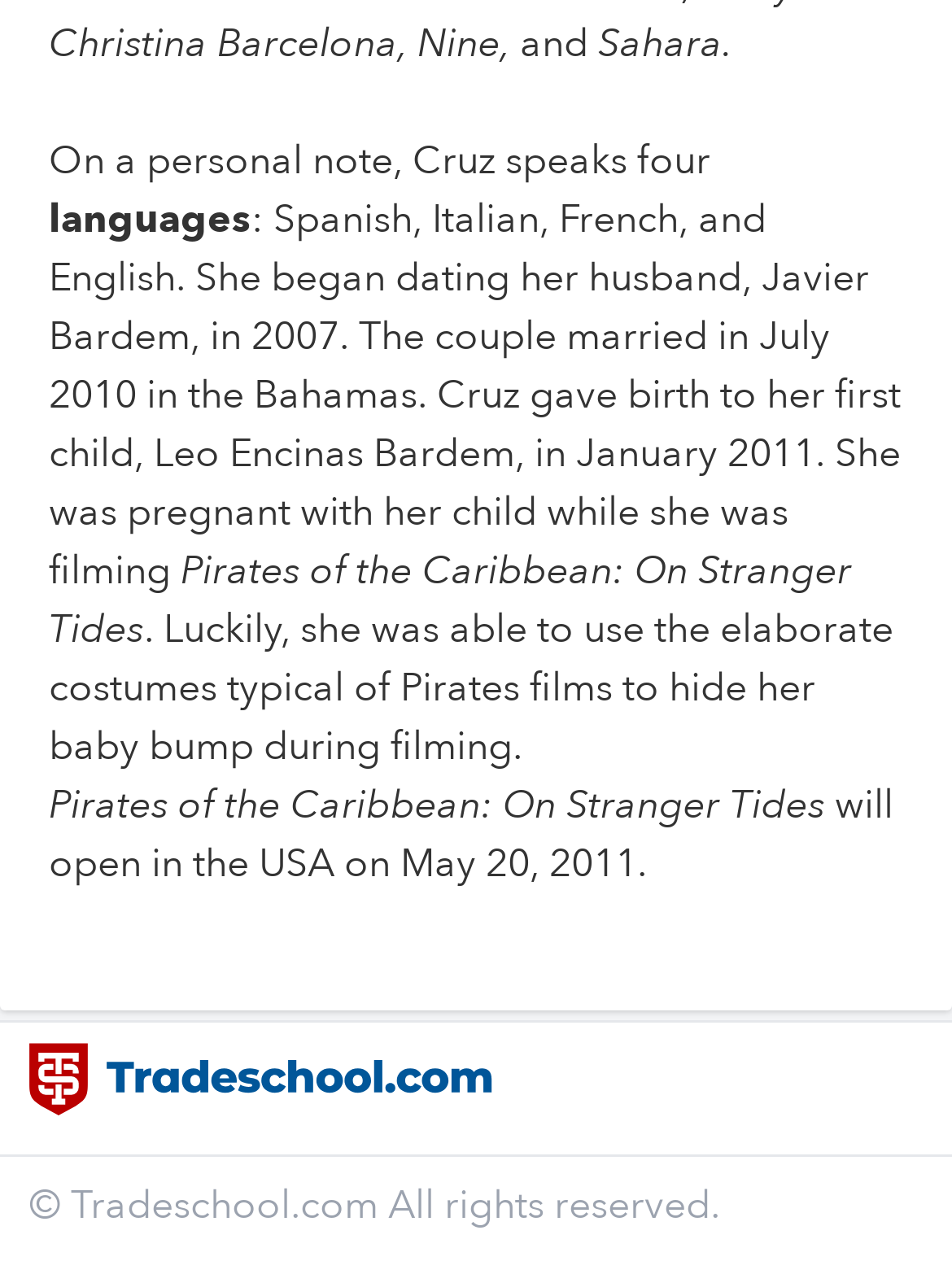What is the name of the actress mentioned?
Based on the image, answer the question with as much detail as possible.

The webpage mentions the name 'Cruz' in the sentence 'On a personal note, Cruz speaks four languages...' which indicates that the actress being referred to is Cruz.